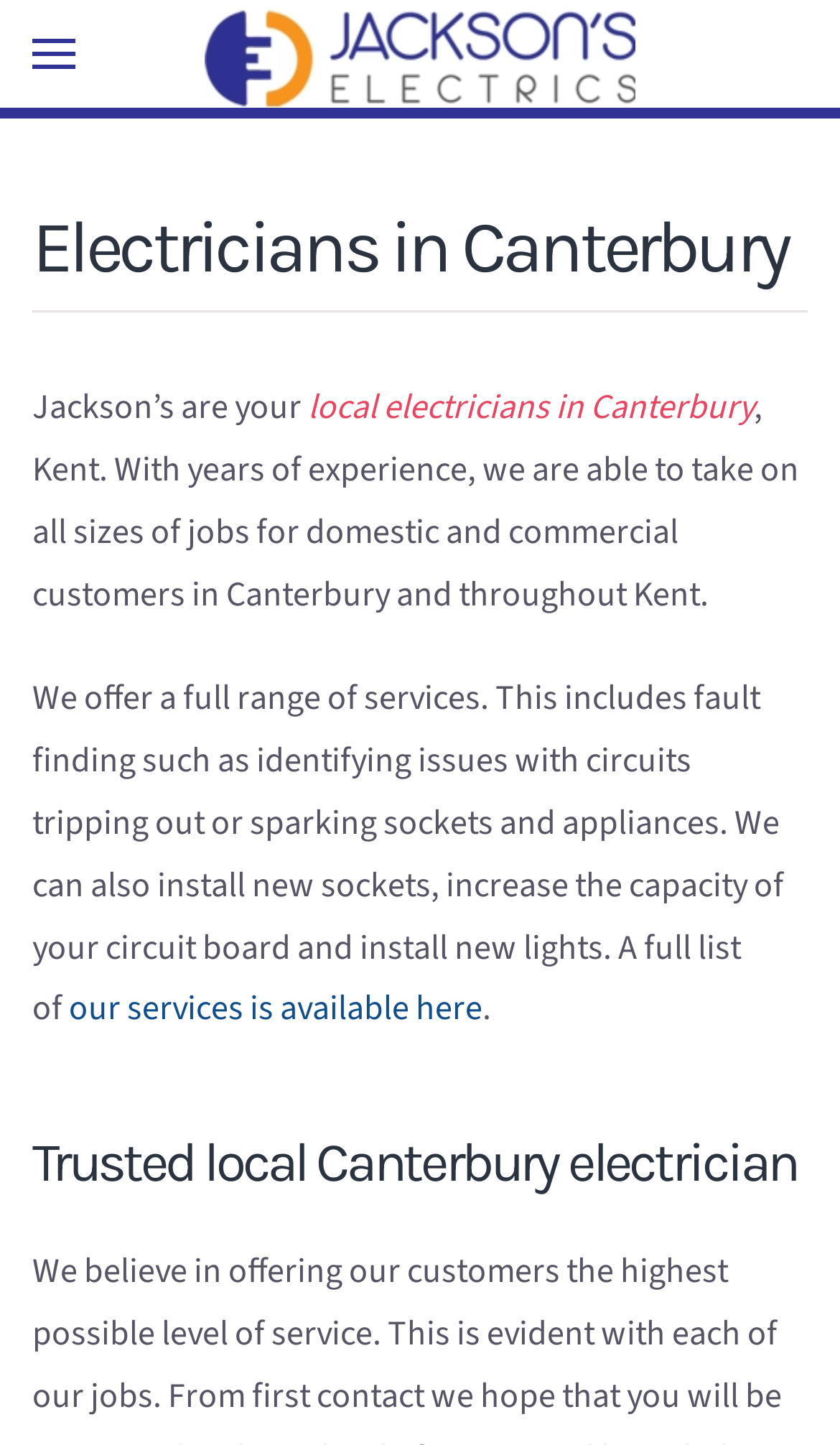Extract the bounding box for the UI element that matches this description: "Skip to main content".

[0.115, 0.069, 0.472, 0.101]